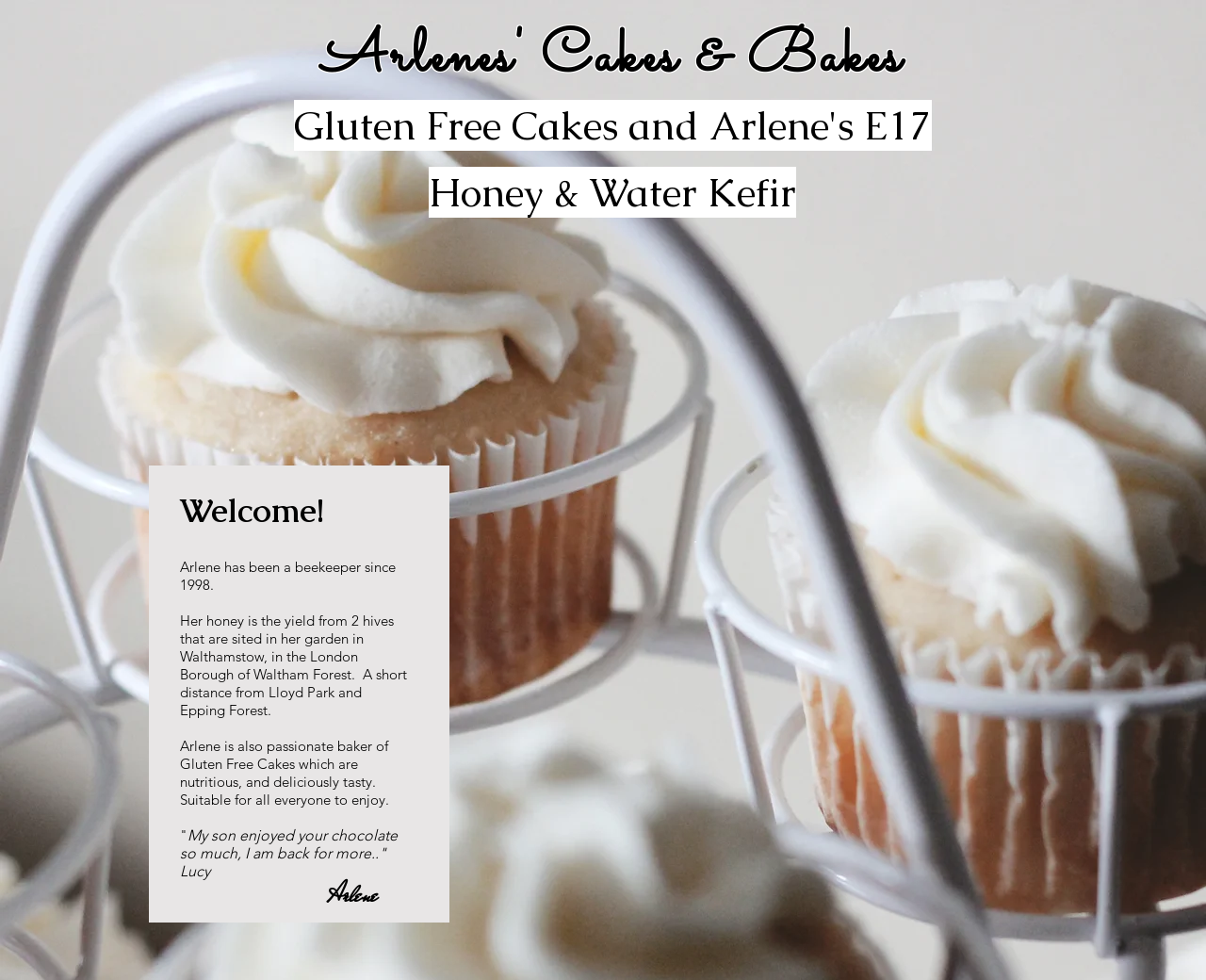Where are Arlene's hives located?
Relying on the image, give a concise answer in one word or a brief phrase.

Walthamstow